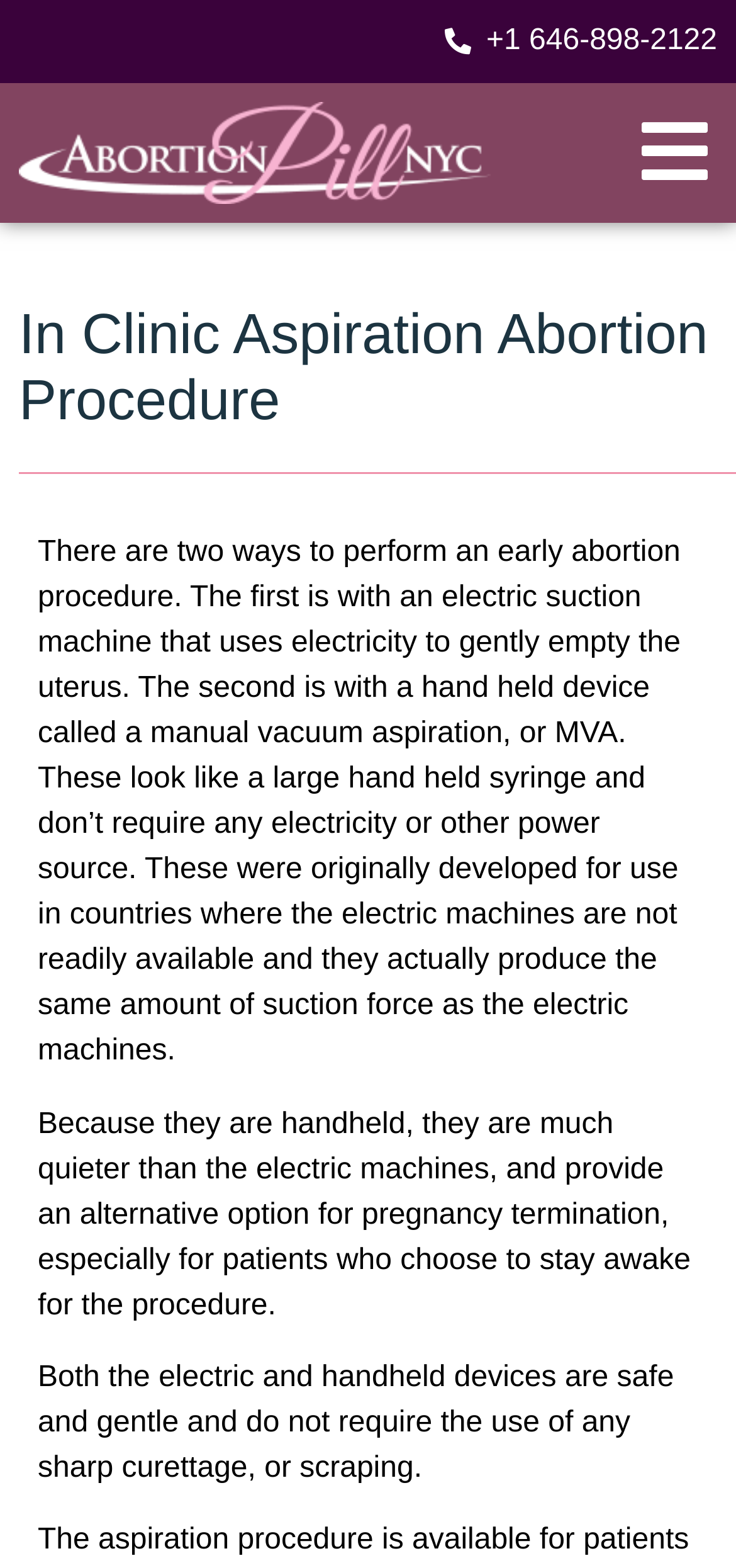Using the description: "+1 646-898-2122", determine the UI element's bounding box coordinates. Ensure the coordinates are in the format of four float numbers between 0 and 1, i.e., [left, top, right, bottom].

[0.604, 0.012, 0.974, 0.041]